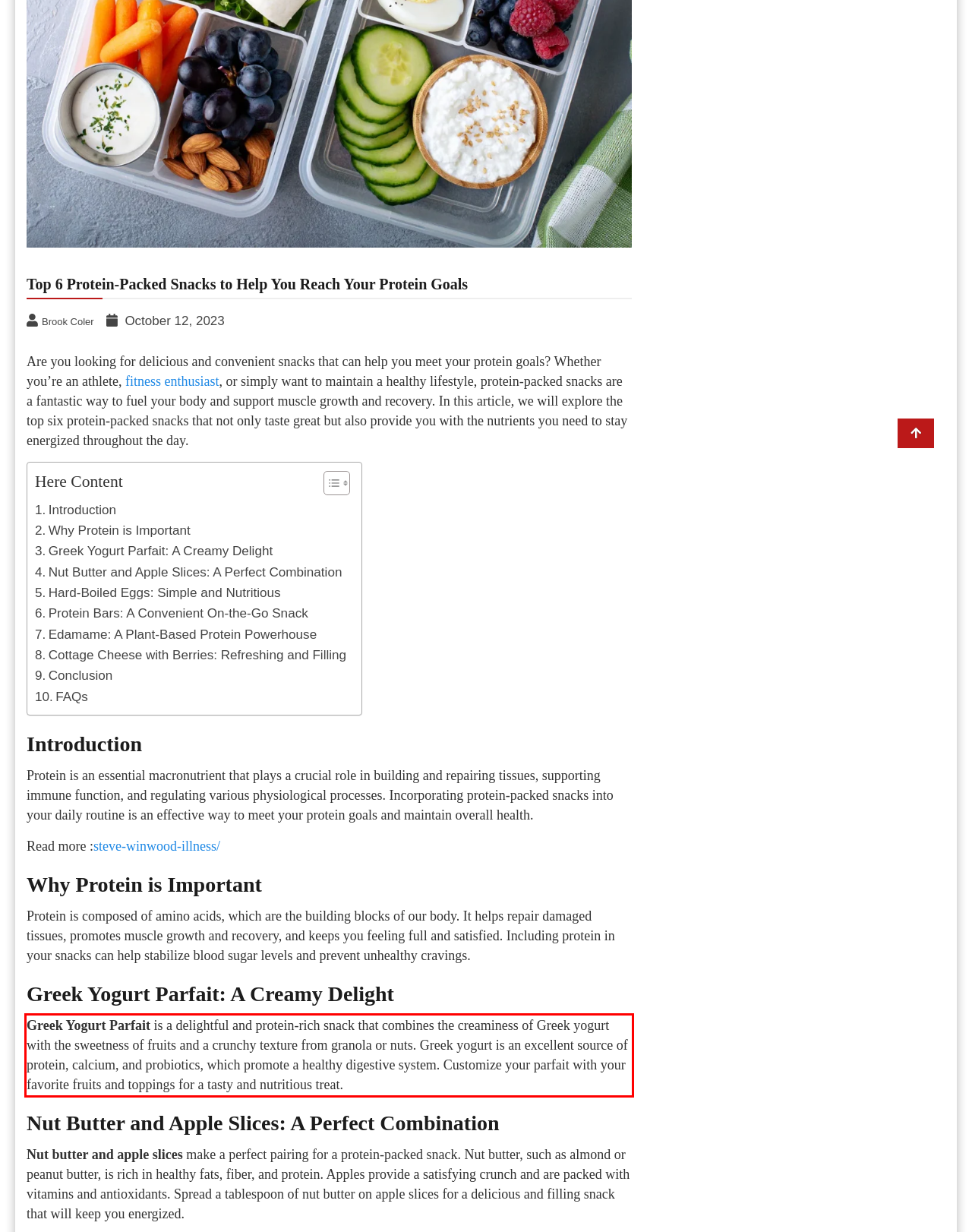Given a webpage screenshot, locate the red bounding box and extract the text content found inside it.

Greek Yogurt Parfait is a delightful and protein-rich snack that combines the creaminess of Greek yogurt with the sweetness of fruits and a crunchy texture from granola or nuts. Greek yogurt is an excellent source of protein, calcium, and probiotics, which promote a healthy digestive system. Customize your parfait with your favorite fruits and toppings for a tasty and nutritious treat.